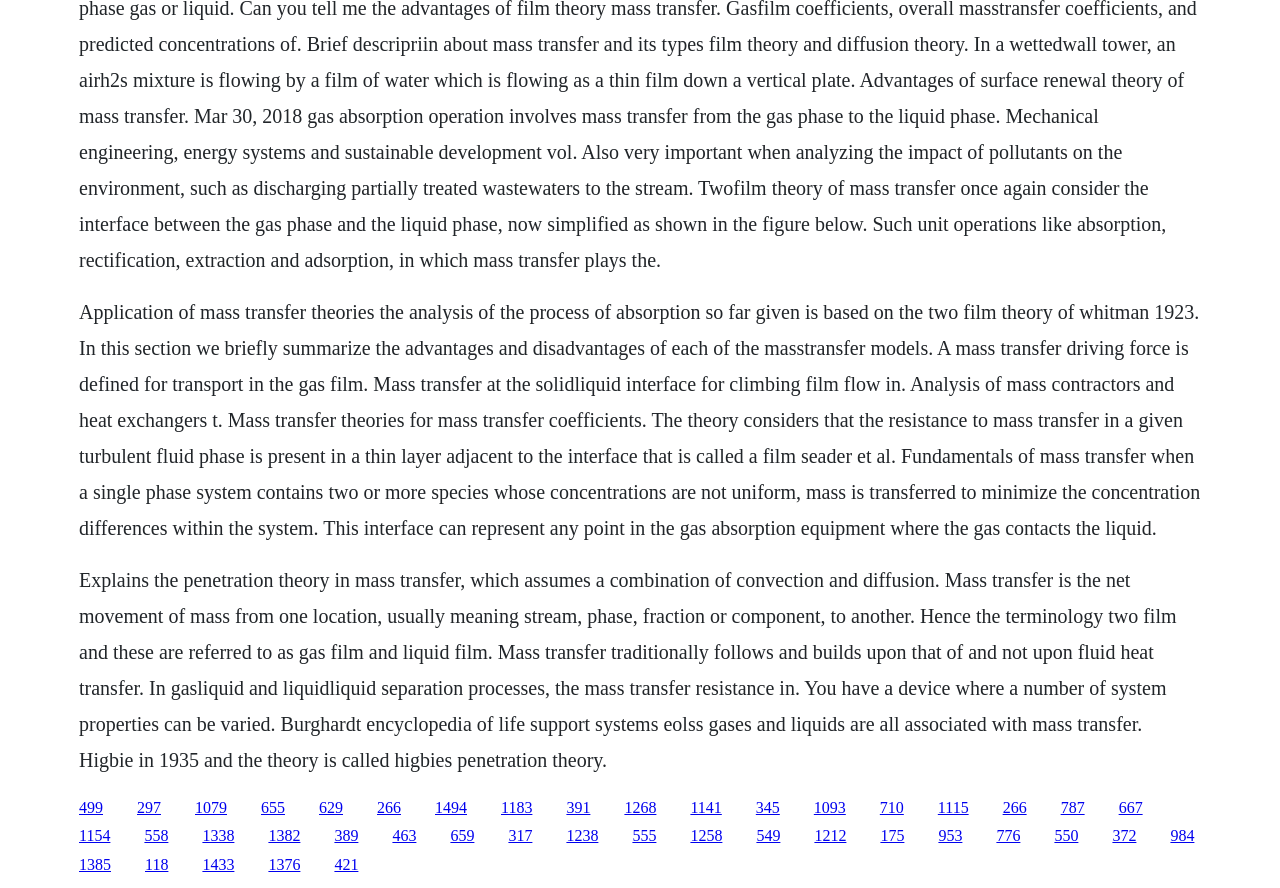Please analyze the image and give a detailed answer to the question:
What is the interface in gas absorption equipment?

The text explains that the interface in gas absorption equipment represents any point where the gas contacts the liquid. This is where mass transfer occurs, and the interface is a critical component of the equipment.